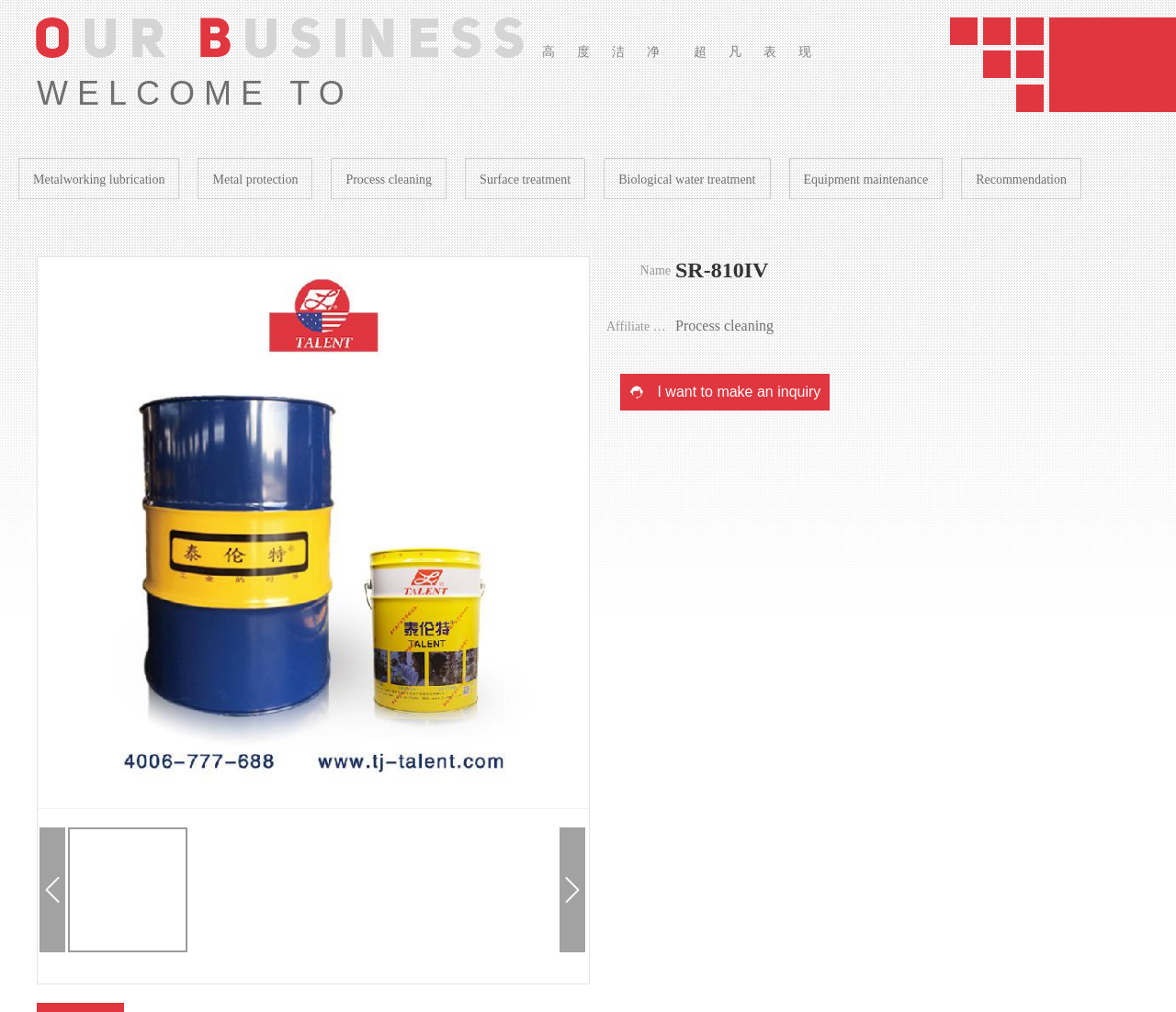Determine the bounding box coordinates in the format (top-left x, top-left y, bottom-right x, bottom-right y). Ensure all values are floating point numbers between 0 and 1. Identify the bounding box of the UI element described by: Process cleaning

[0.574, 0.314, 0.658, 0.331]